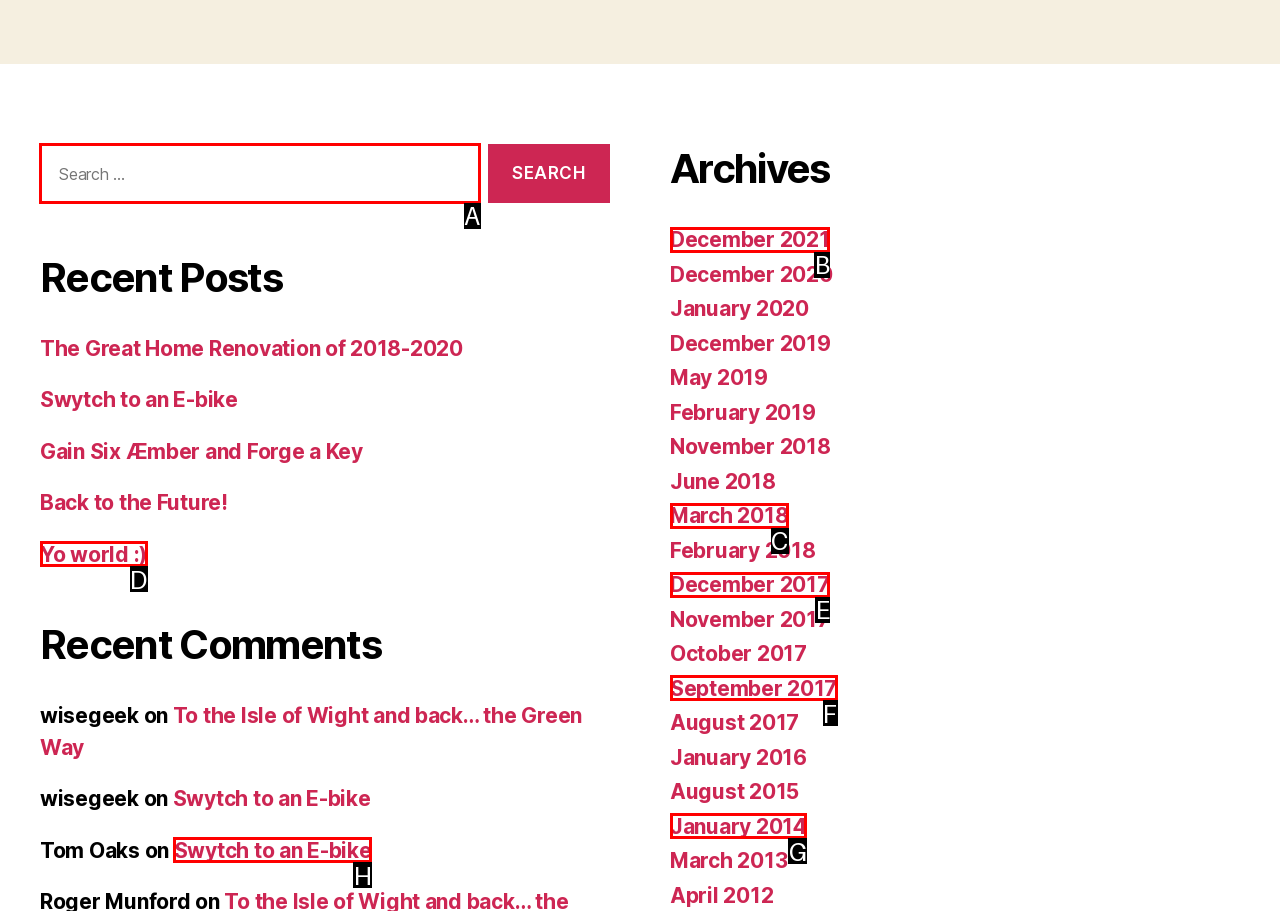Determine which element should be clicked for this task: Search for something
Answer with the letter of the selected option.

A